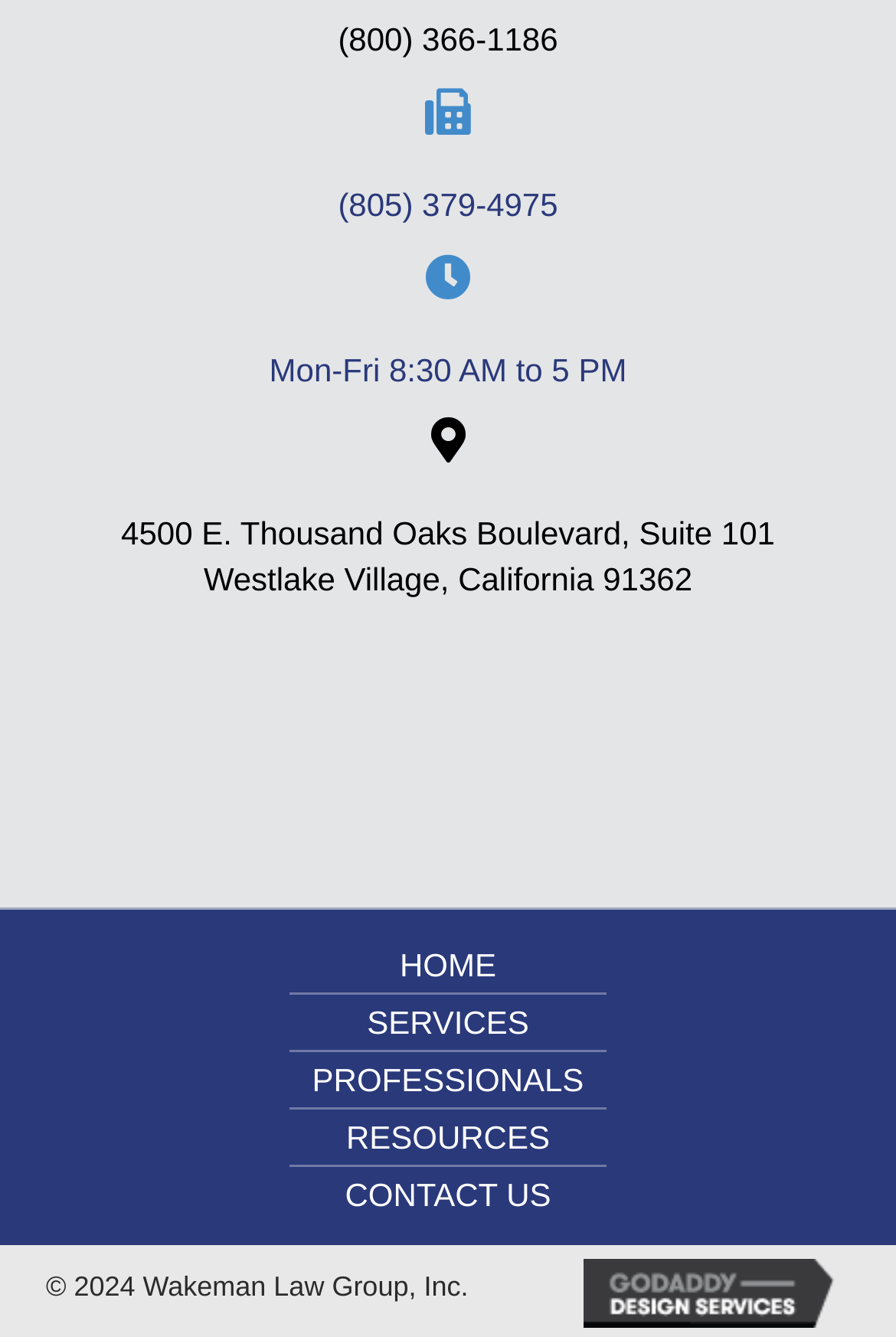Determine the bounding box coordinates for the area that should be clicked to carry out the following instruction: "Visit the office location".

[0.135, 0.385, 0.865, 0.447]